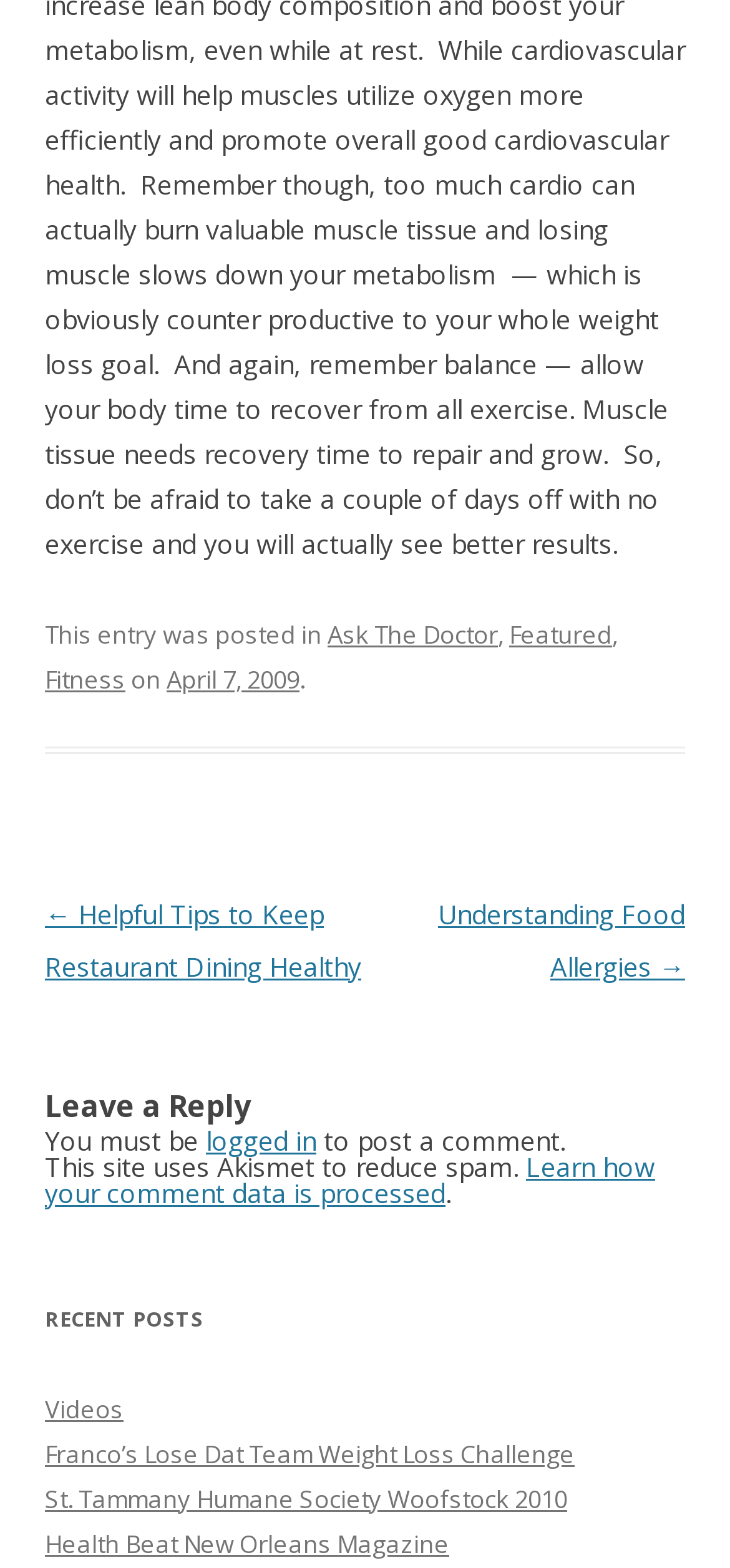Provide a short answer using a single word or phrase for the following question: 
What is the purpose of Akismet on this site?

Reduce spam